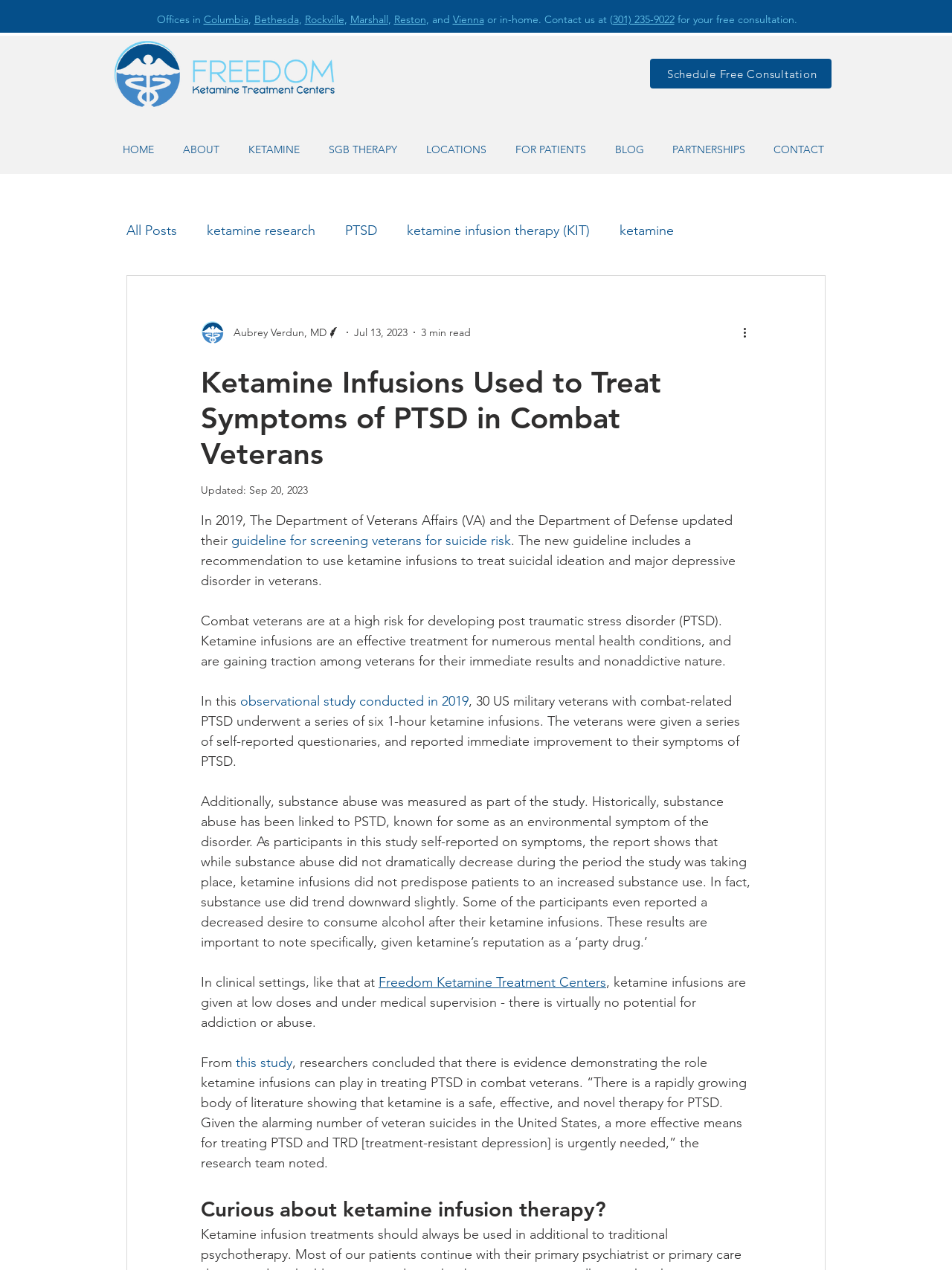Predict the bounding box coordinates of the area that should be clicked to accomplish the following instruction: "Click the 'Schedule Free Consultation' button". The bounding box coordinates should consist of four float numbers between 0 and 1, i.e., [left, top, right, bottom].

[0.683, 0.046, 0.873, 0.07]